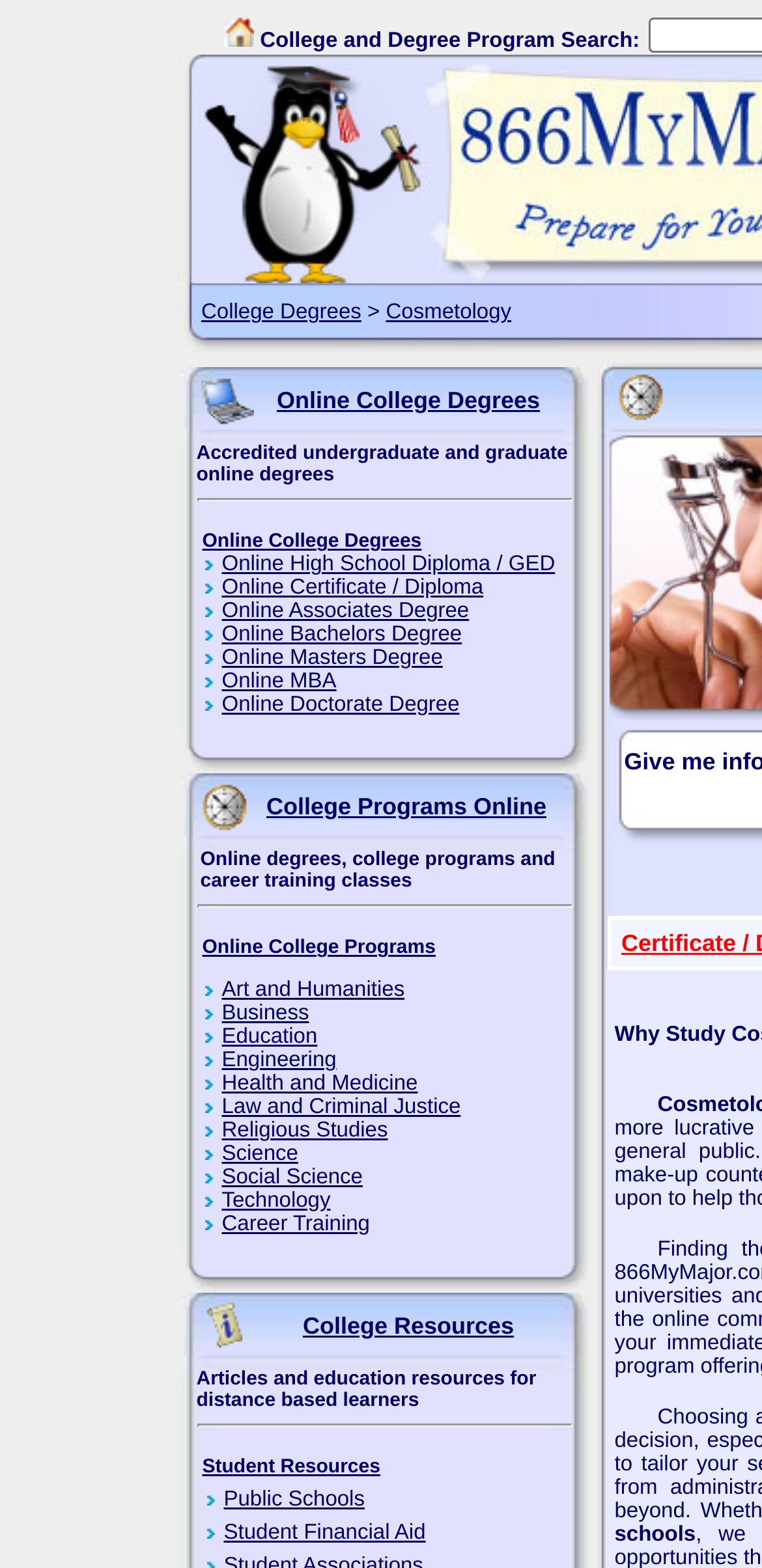Specify the bounding box coordinates of the element's area that should be clicked to execute the given instruction: "Learn about cosmetology programs". The coordinates should be four float numbers between 0 and 1, i.e., [left, top, right, bottom].

[0.506, 0.192, 0.671, 0.207]